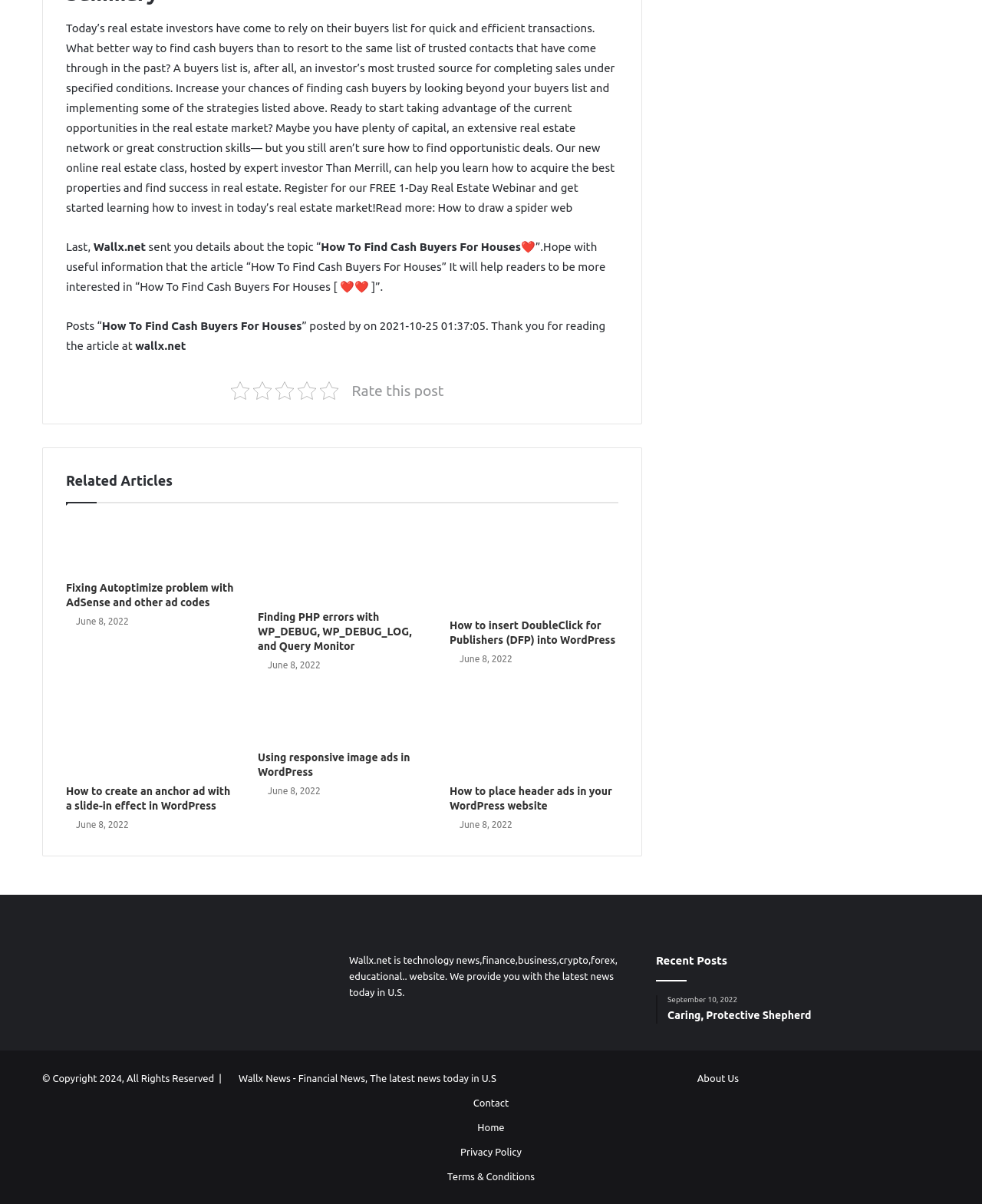What is the date of the related article 'Fixing Autoptimize problem with AdSense and other ad codes'?
Look at the image and respond with a one-word or short phrase answer.

June 8, 2022